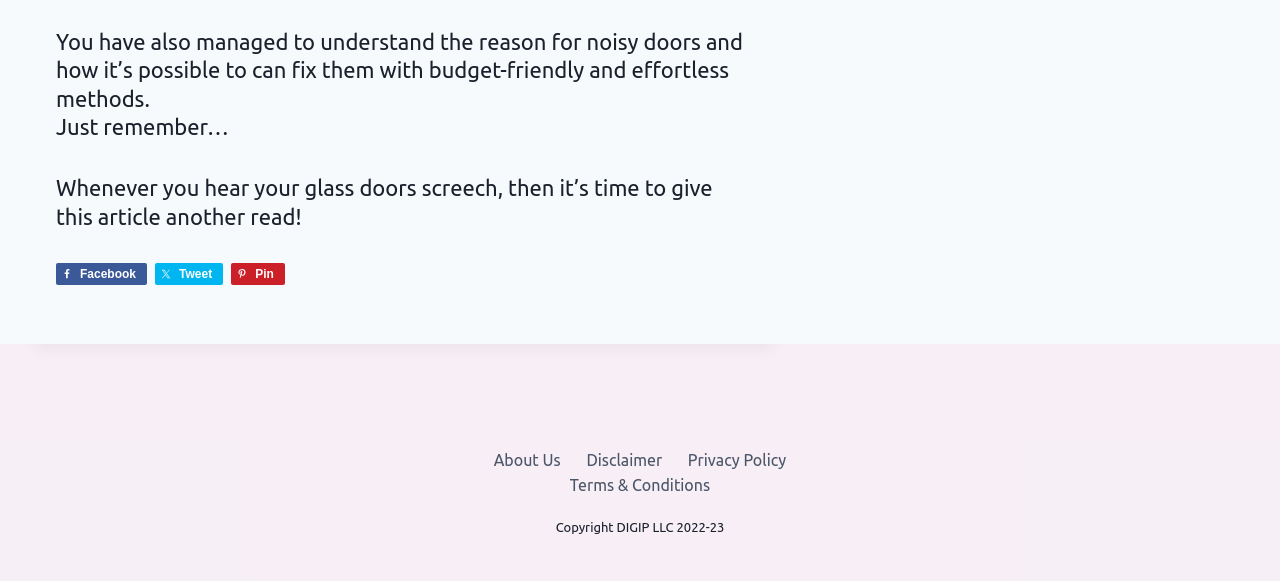Analyze the image and provide a detailed answer to the question: What is the purpose of the links at the bottom of the webpage?

The purpose of the links at the bottom of the webpage can be inferred from their location and content. They are likely to be part of the footer navigation, providing links to important pages such as 'About Us', 'Disclaimer', and 'Privacy Policy'.